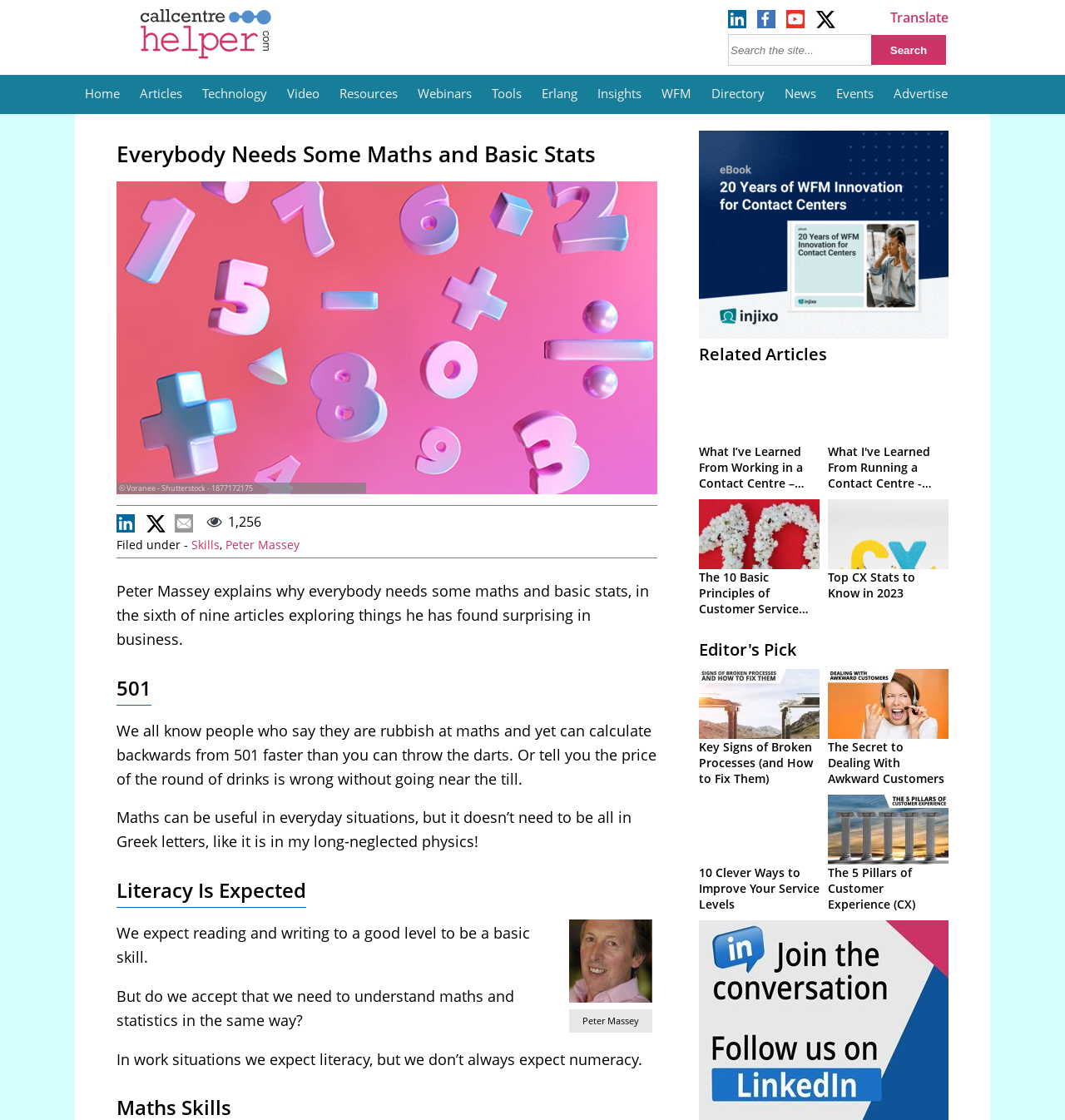Given the description alt="What I've Learned Featured Image", predict the bounding box coordinates of the UI element. Ensure the coordinates are in the format (top-left x, top-left y, bottom-right x, bottom-right y) and all values are between 0 and 1.

[0.777, 0.383, 0.891, 0.4]